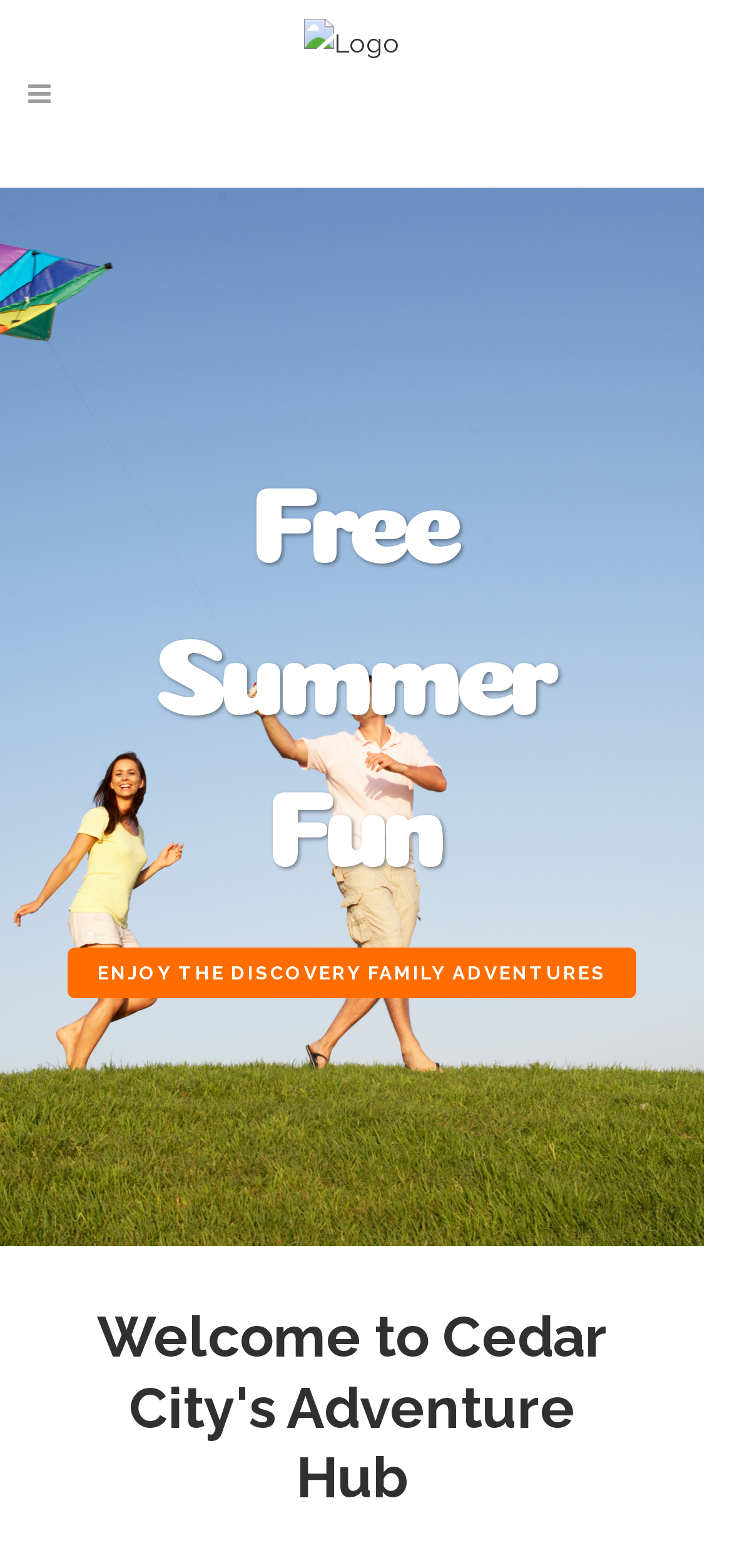Please determine the bounding box coordinates for the element with the description: "Enjoy the Discovery Family Adventures".

[0.092, 0.604, 0.869, 0.636]